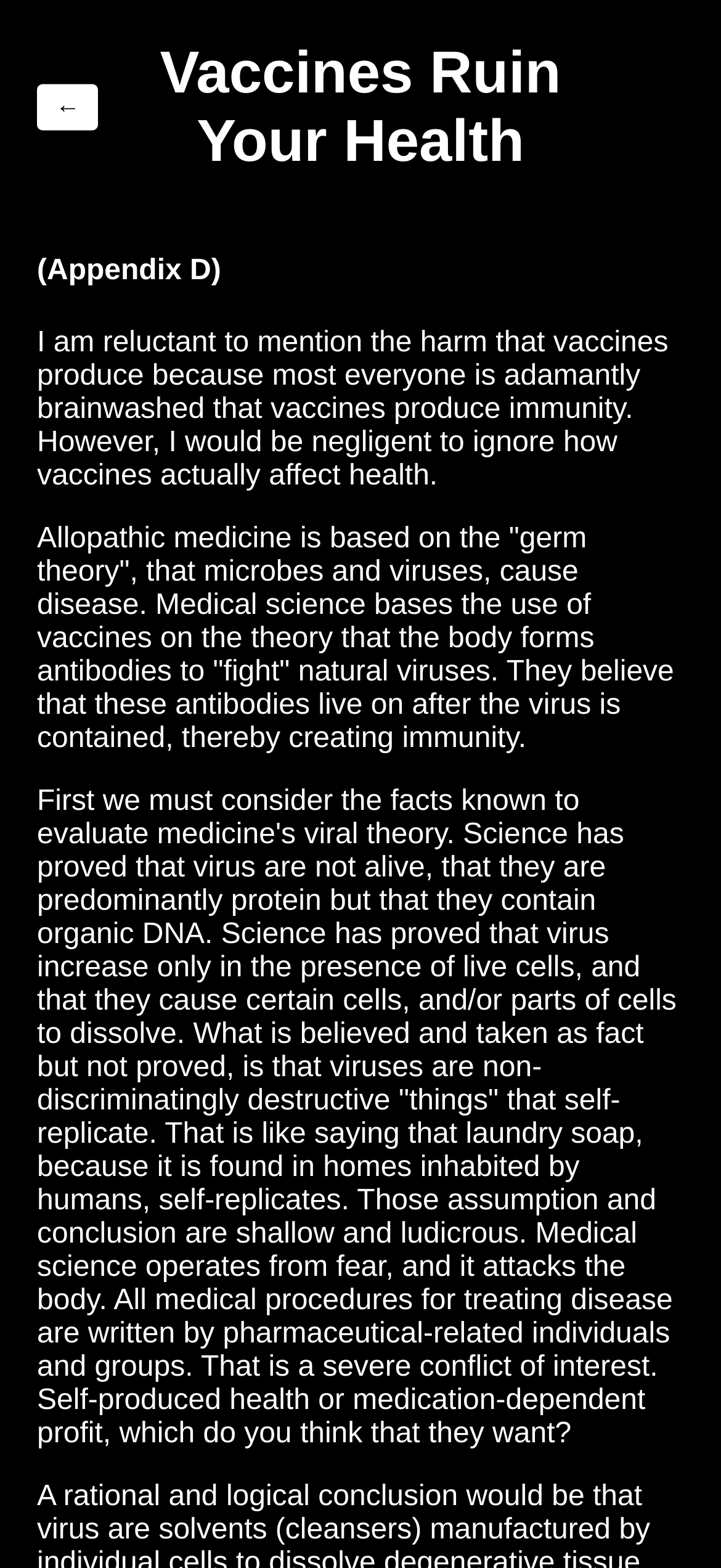Locate the bounding box of the UI element described by: "Vaccines Ruin Your Health" in the given webpage screenshot.

[0.154, 0.0, 0.846, 0.138]